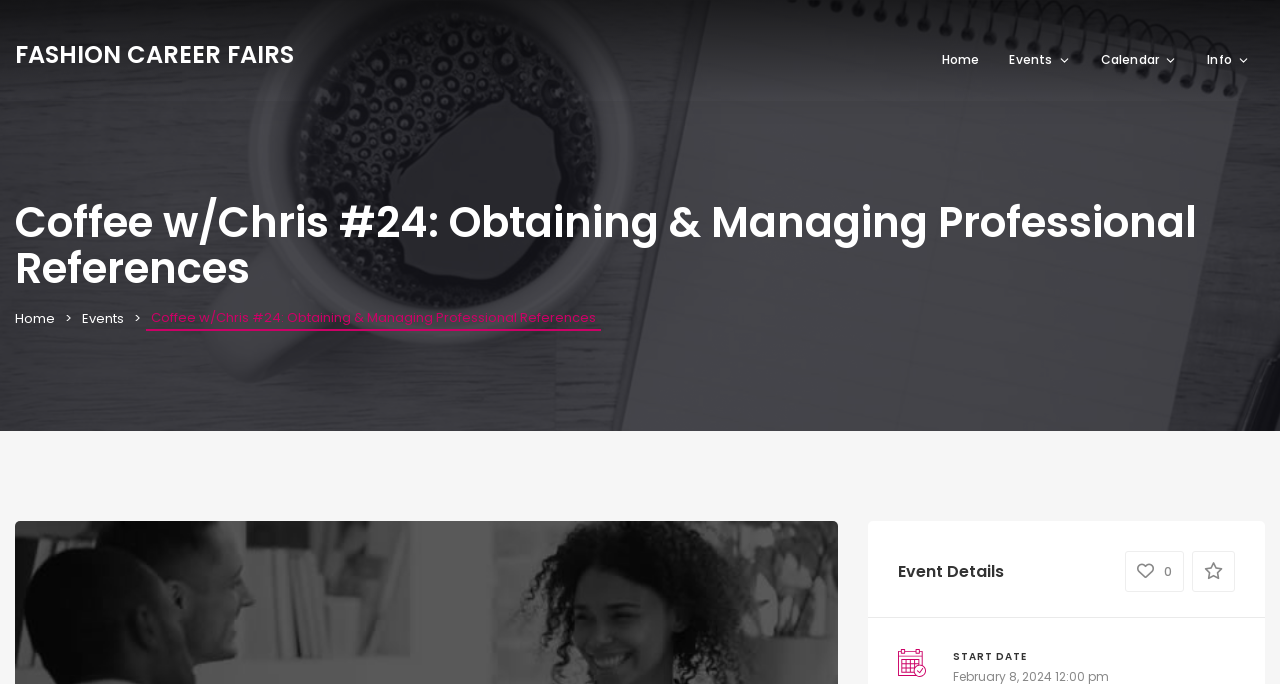Please extract the webpage's main title and generate its text content.

Coffee w/Chris #24: Obtaining & Managing Professional References